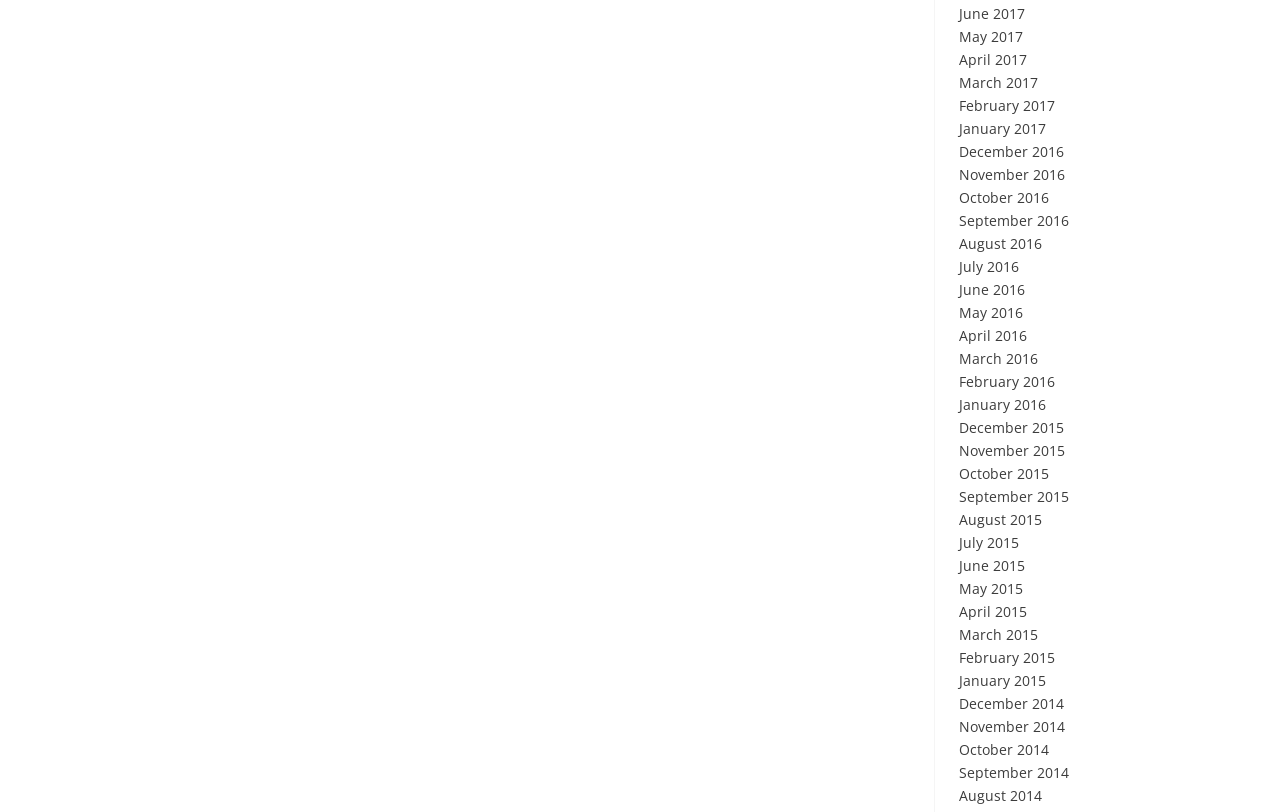Please determine the bounding box coordinates of the area that needs to be clicked to complete this task: 'view August 2014'. The coordinates must be four float numbers between 0 and 1, formatted as [left, top, right, bottom].

[0.749, 0.967, 0.814, 0.991]